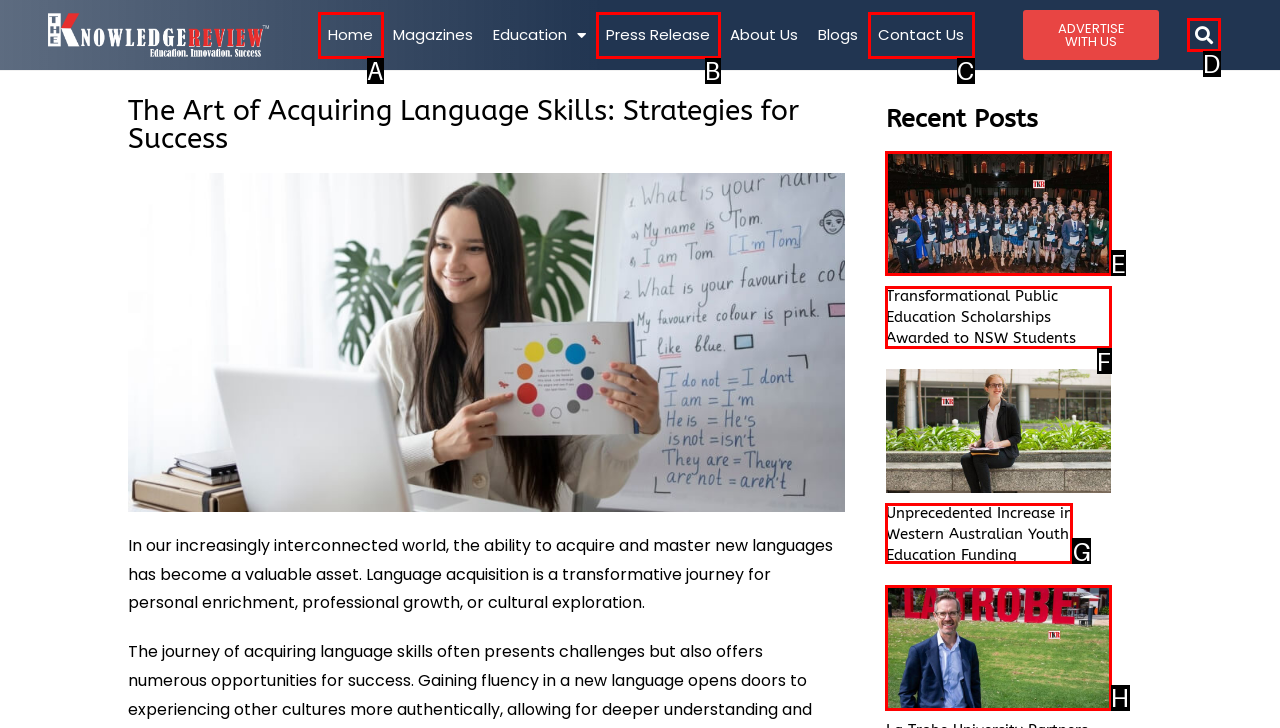Indicate the HTML element to be clicked to accomplish this task: Read the article about Transformational Public Education Scholarships Respond using the letter of the correct option.

F